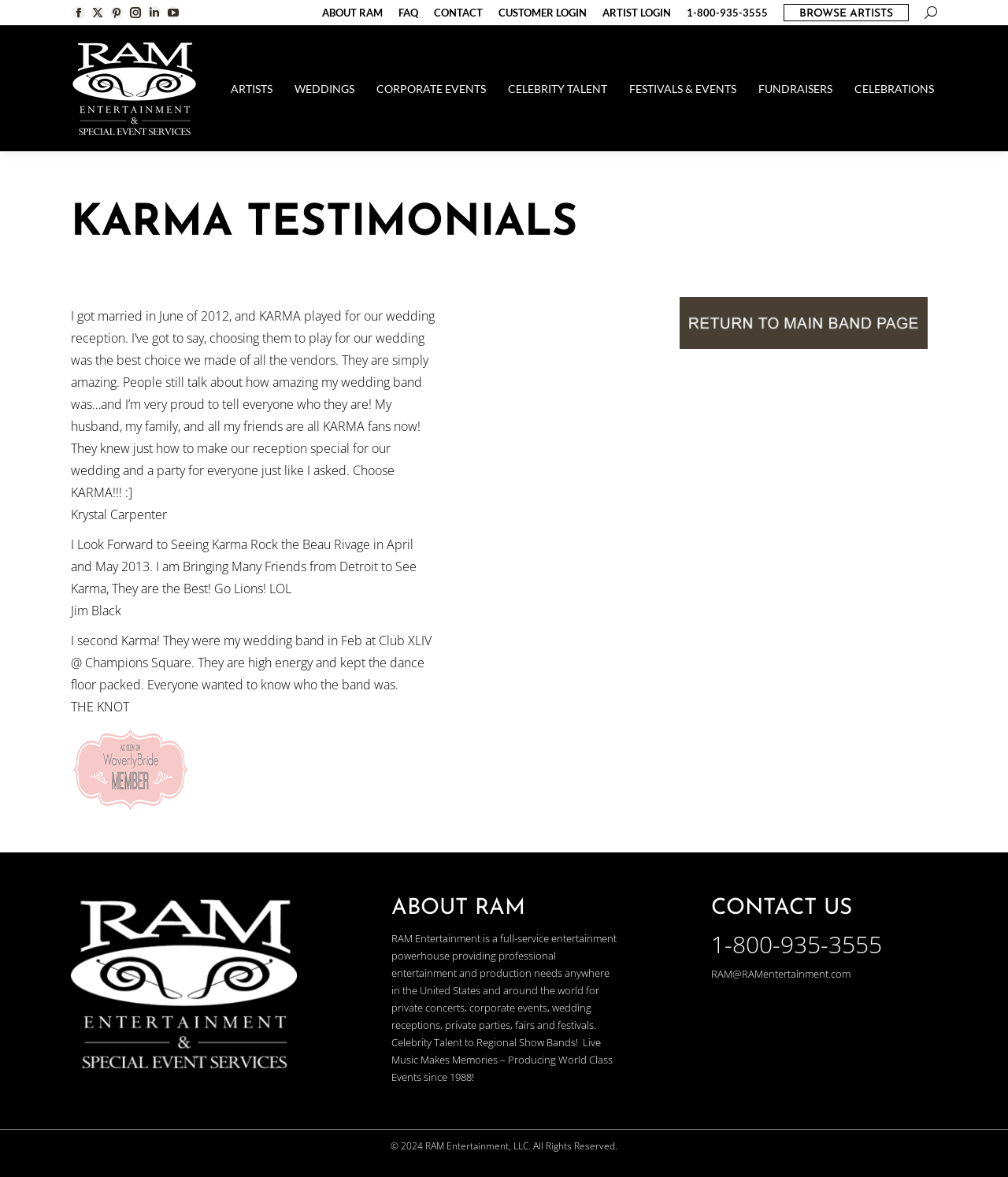Answer the following query concisely with a single word or phrase:
What is the company name of the website?

RAM Entertainment